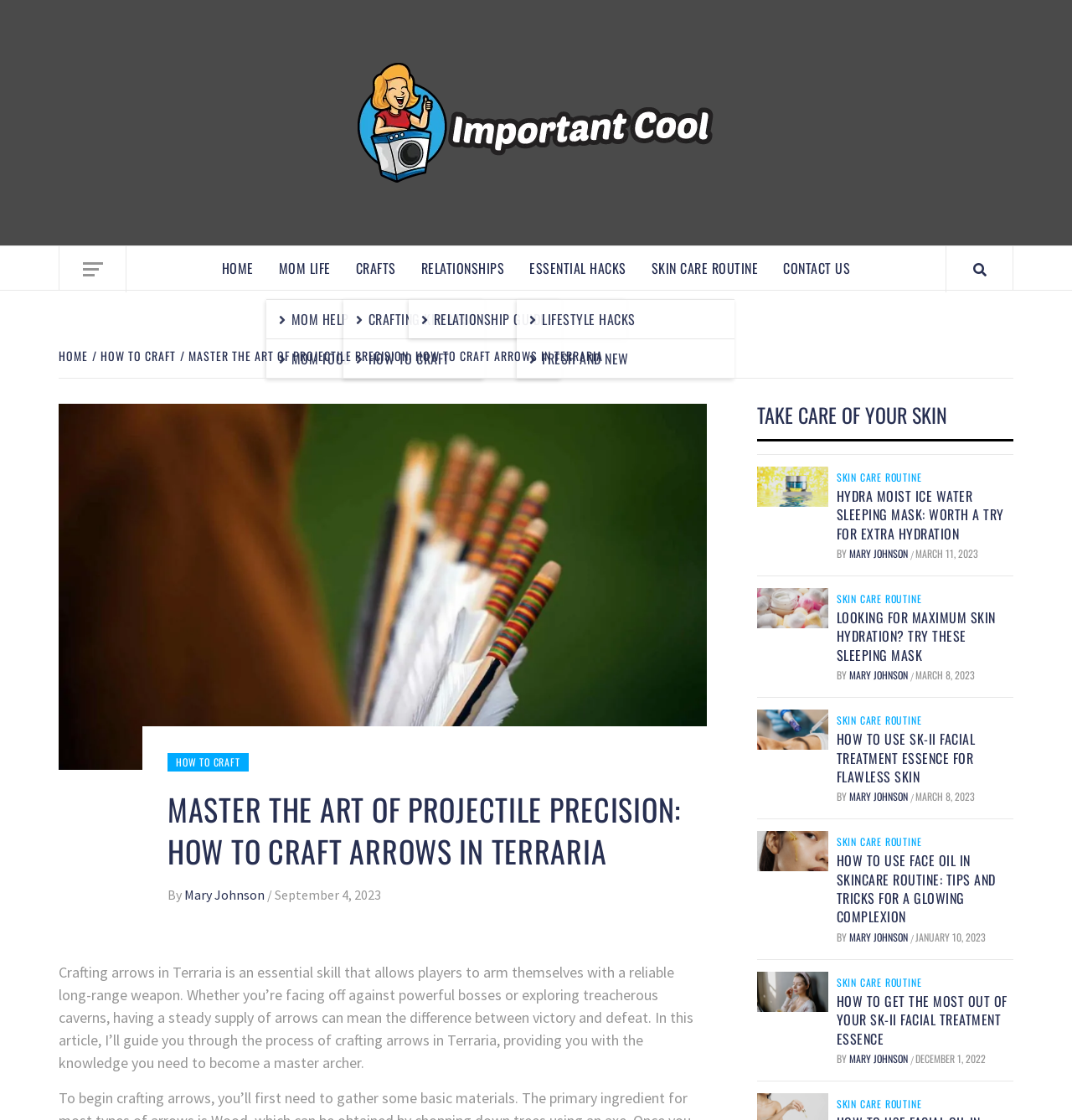Detail the various sections and features present on the webpage.

This webpage is about crafting arrows in Terraria, a popular video game. At the top, there is a logo and a navigation menu with links to various sections, including "Home", "Mom Life", "Crafts", "Relationships", "Essential Hacks", and "Skin Care Routine". Below the navigation menu, there is a breadcrumb trail showing the current page's location in the website's hierarchy.

The main content of the page is divided into two sections. The first section is about crafting arrows in Terraria, with a heading "MASTER THE ART OF PROJECTILE PRECISION: HOW TO CRAFT ARROWS IN TERRARIA" and a brief introduction to the importance of crafting arrows in the game. There is also an image related to the topic.

The second section is a collection of articles about skin care, with four separate entries. Each entry has a heading, a brief summary, and an image. The articles are titled "HYDRA MOIST ICE WATER SLEEPING MASK: WORTH A TRY FOR EXTRA HYDRATION", "LOOKING FOR MAXIMUM SKIN HYDRATION? TRY THESE SLEEPING MASK", "HOW TO USE SK-II FACIAL TREATMENT ESSENCE FOR FLAWLESS SKIN", and "HOW TO USE FACE OIL IN SKINCARE ROUTINE: TIPS AND TRICKS FOR A GLOWING COMPLEXION". Each article has a "BY" line indicating the author, Mary Johnson, and a date of publication.

Overall, the webpage has a mix of content related to gaming and skin care, with a prominent navigation menu and a clear structure separating the different sections.